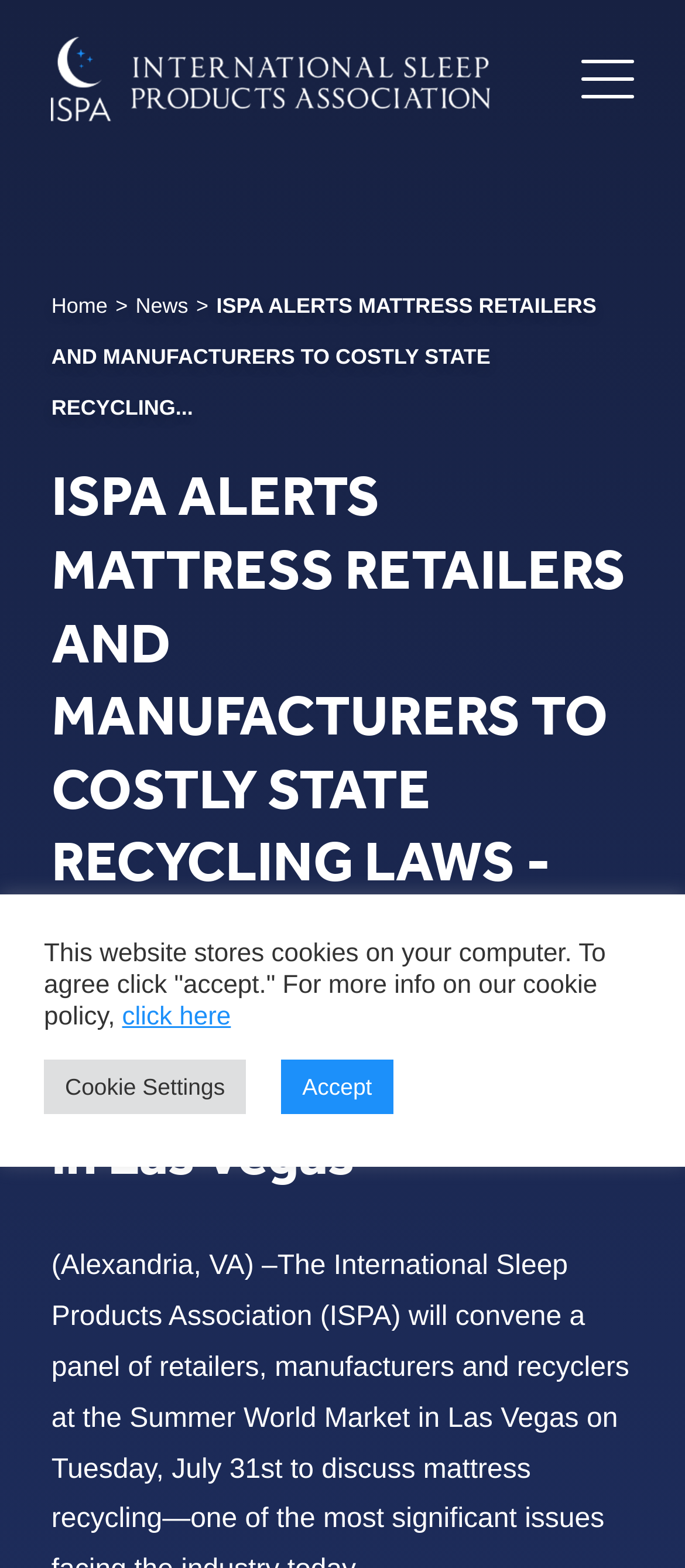What is the purpose of the panel discussion?
Carefully analyze the image and provide a thorough answer to the question.

The webpage mentions that the International Sleep Products Association (ISPA) will convene a panel of retailers, manufacturers, and recyclers to discuss costly state recycling laws, indicating that the purpose of the panel discussion is to address this issue.